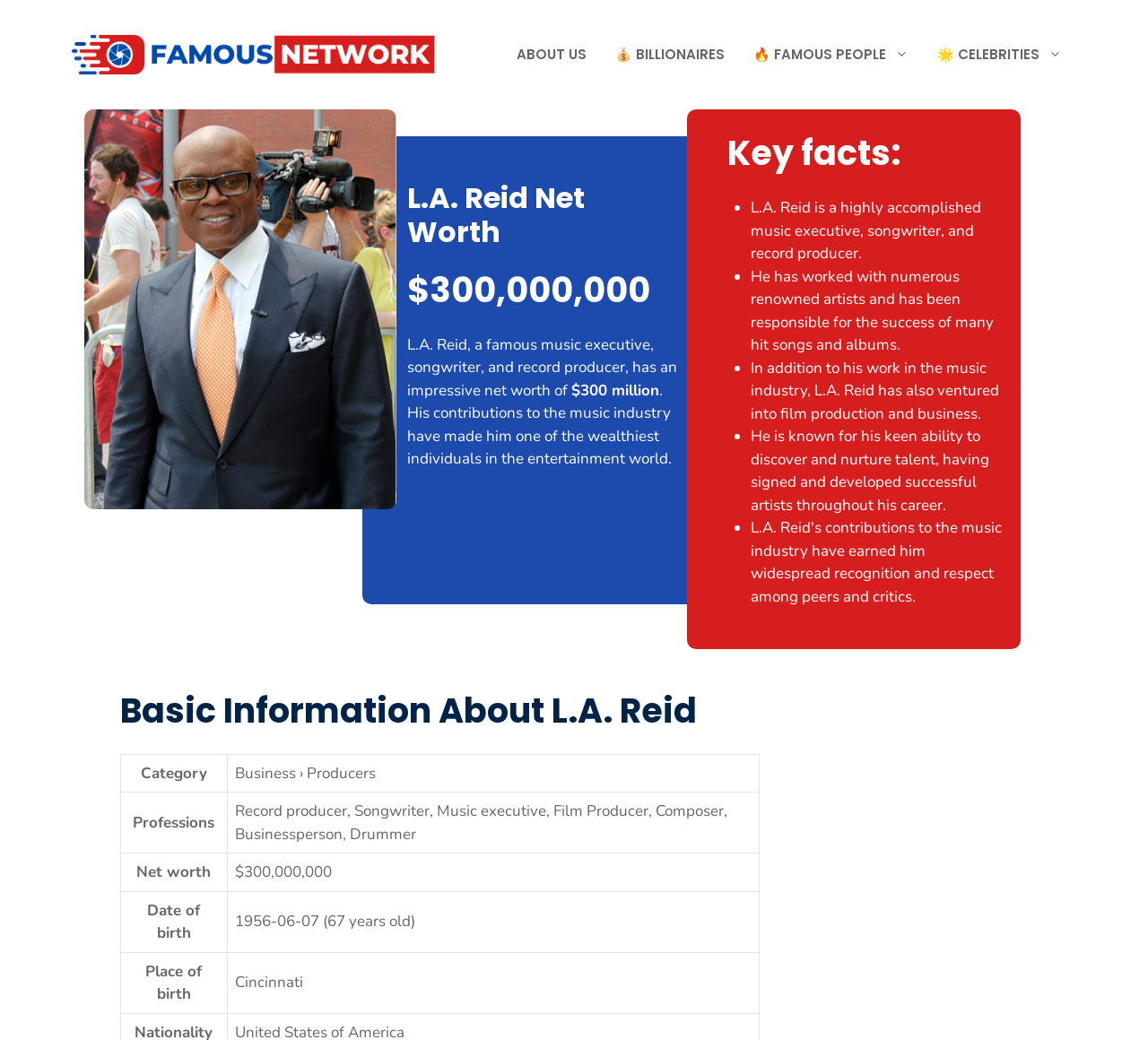Where was L.A. Reid born?
Provide an in-depth answer to the question, covering all aspects.

I found the answer by looking at the 'Basic Information About L.A. Reid' section, where it lists his place of birth as Cincinnati.